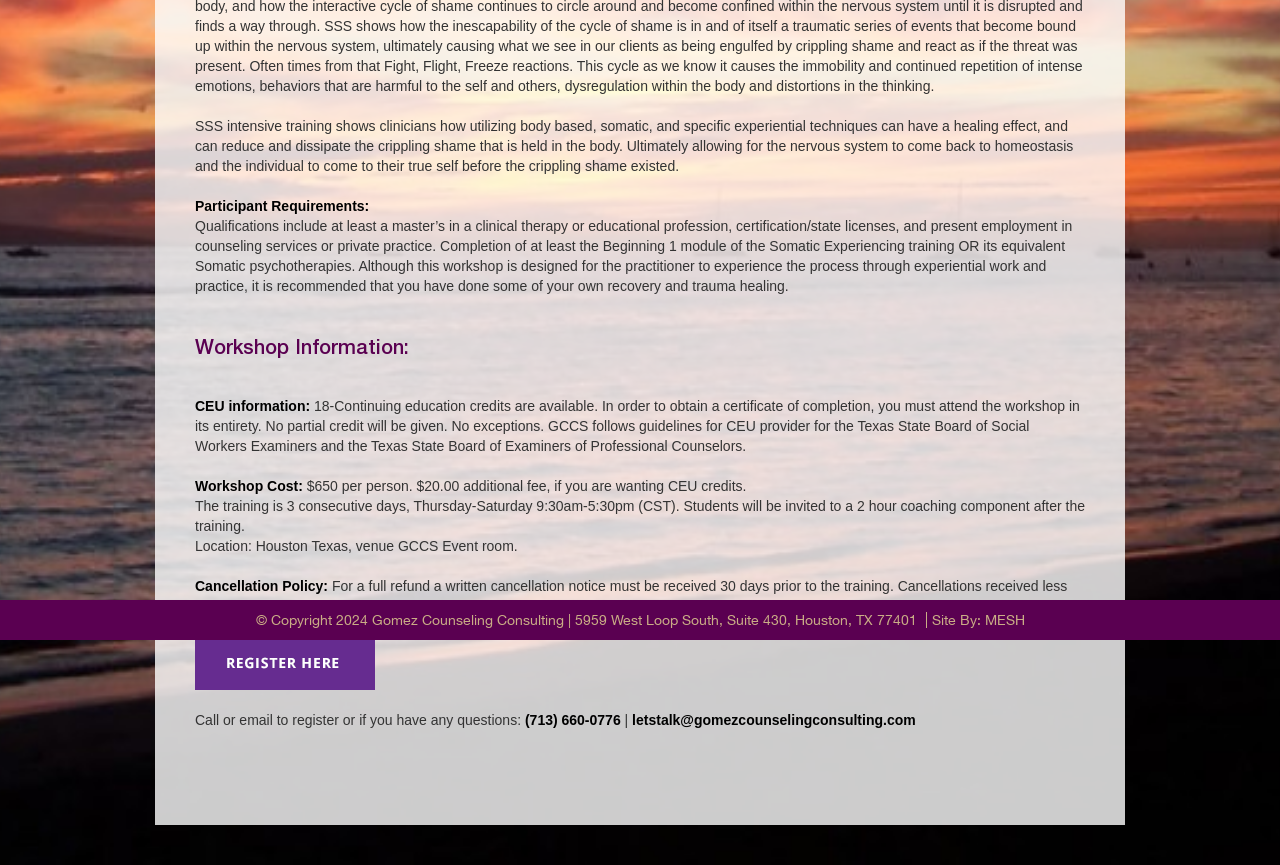Find and provide the bounding box coordinates for the UI element described here: "letstalk@gomezcounselingconsulting.com". The coordinates should be given as four float numbers between 0 and 1: [left, top, right, bottom].

[0.494, 0.823, 0.715, 0.842]